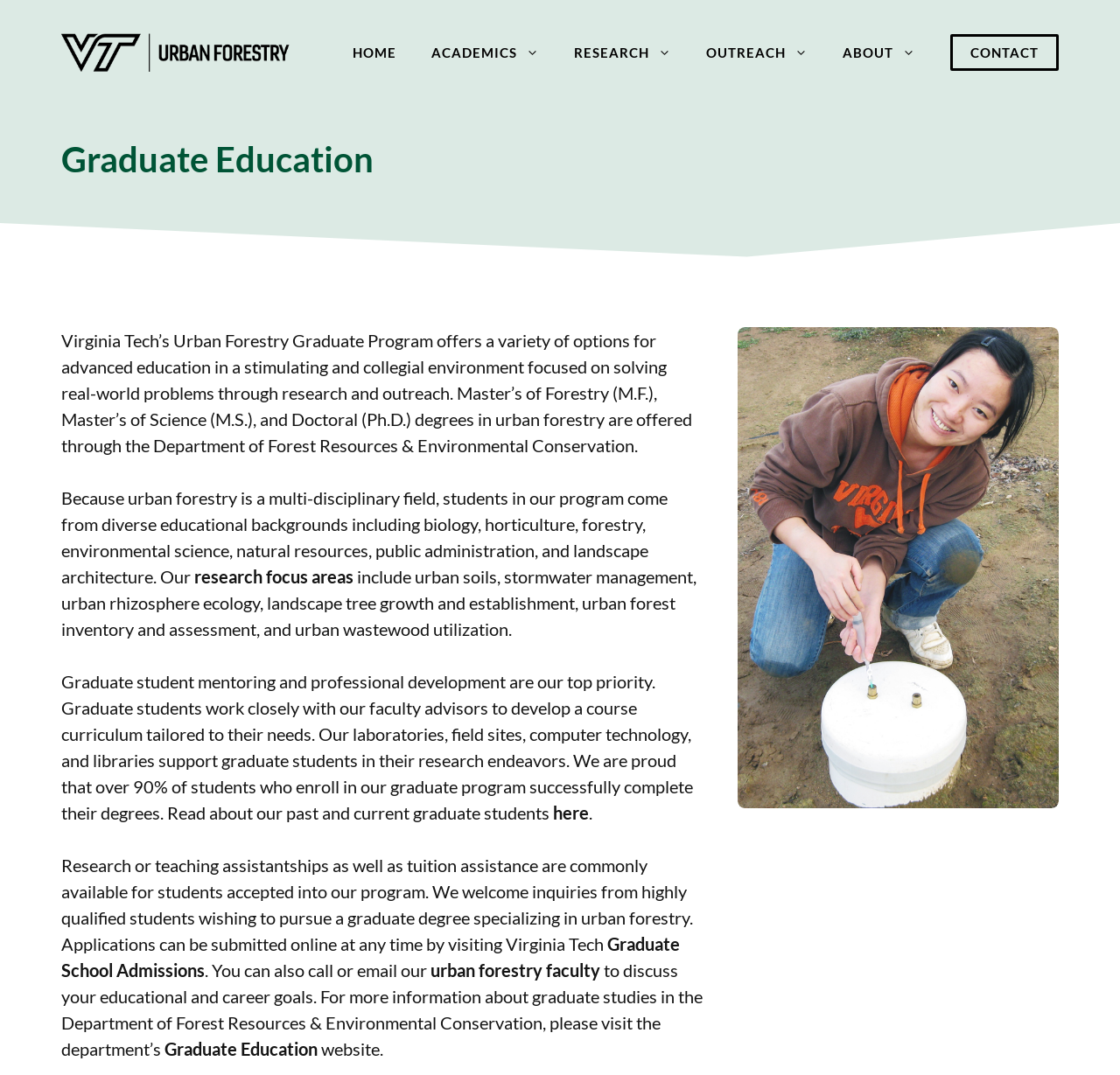Please identify the bounding box coordinates of the element's region that should be clicked to execute the following instruction: "Click the 'here' link". The bounding box coordinates must be four float numbers between 0 and 1, i.e., [left, top, right, bottom].

[0.494, 0.746, 0.526, 0.766]